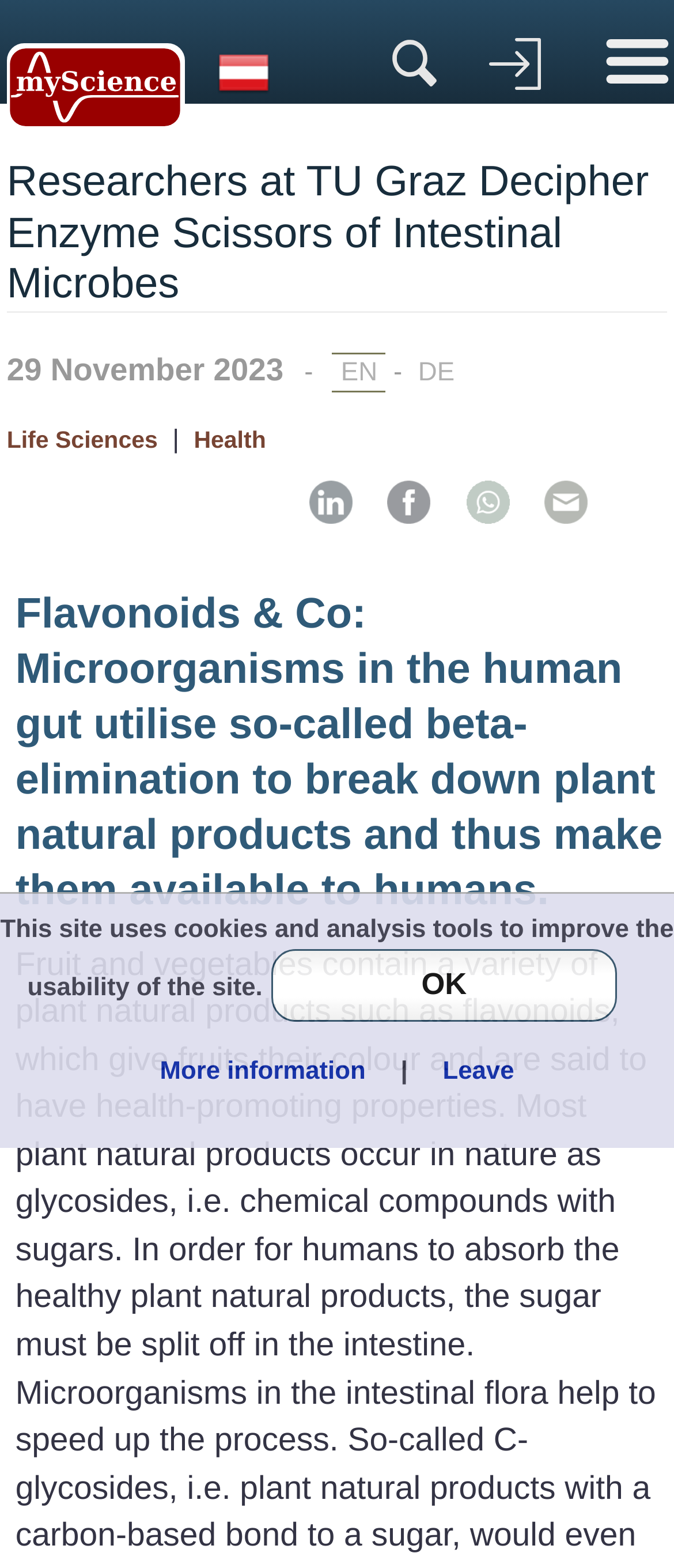Pinpoint the bounding box coordinates of the clickable area needed to execute the instruction: "log in". The coordinates should be specified as four float numbers between 0 and 1, i.e., [left, top, right, bottom].

[0.726, 0.023, 0.803, 0.058]